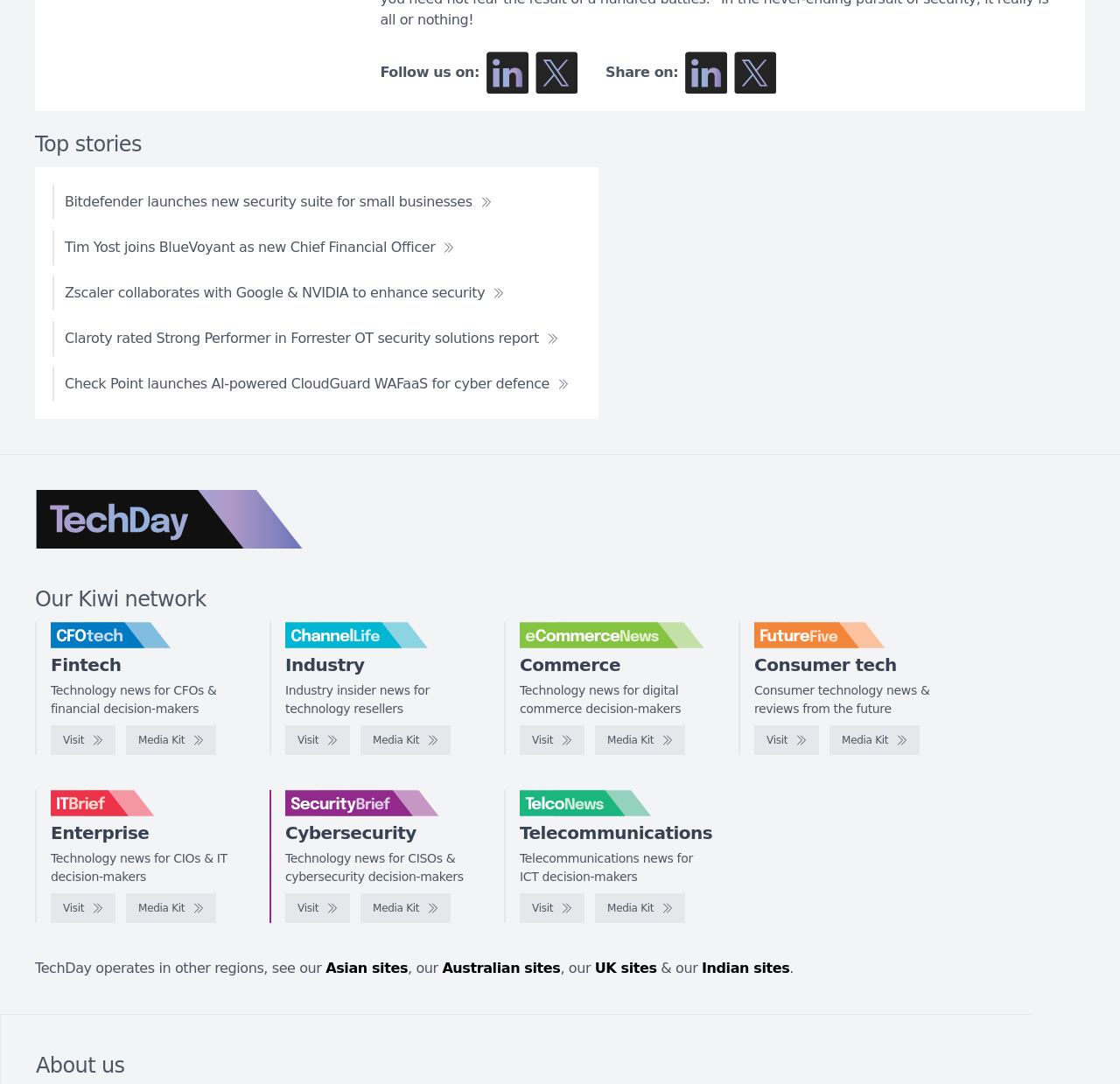What type of news does the 'TechDay' section provide?
Ensure your answer is thorough and detailed.

The 'TechDay' section is a part of the webpage that provides technology news, as indicated by the 'Technology news for CFOs & financial decision-makers' description.